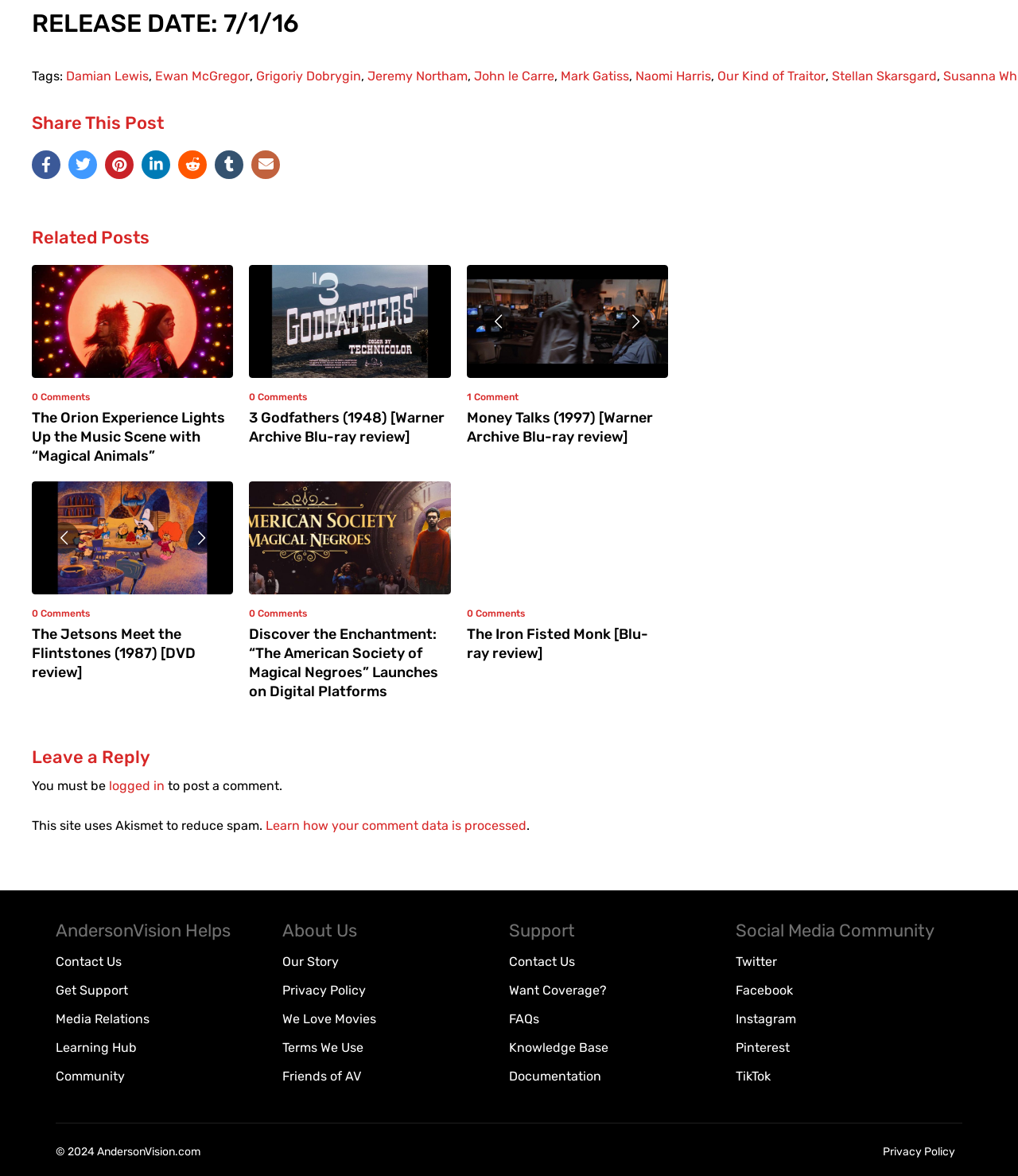Who are the actors in the movie?
Analyze the image and deliver a detailed answer to the question.

The actors in the movie can be found in the links following the 'Tags:' text, which are 'Damian Lewis', 'Ewan McGregor', 'Grigoriy Dobrygin', 'Jeremy Northam', 'John le Carre', 'Mark Gatiss', 'Naomi Harris', 'Our Kind of Traitor', and 'Stellan Skarsgard'.